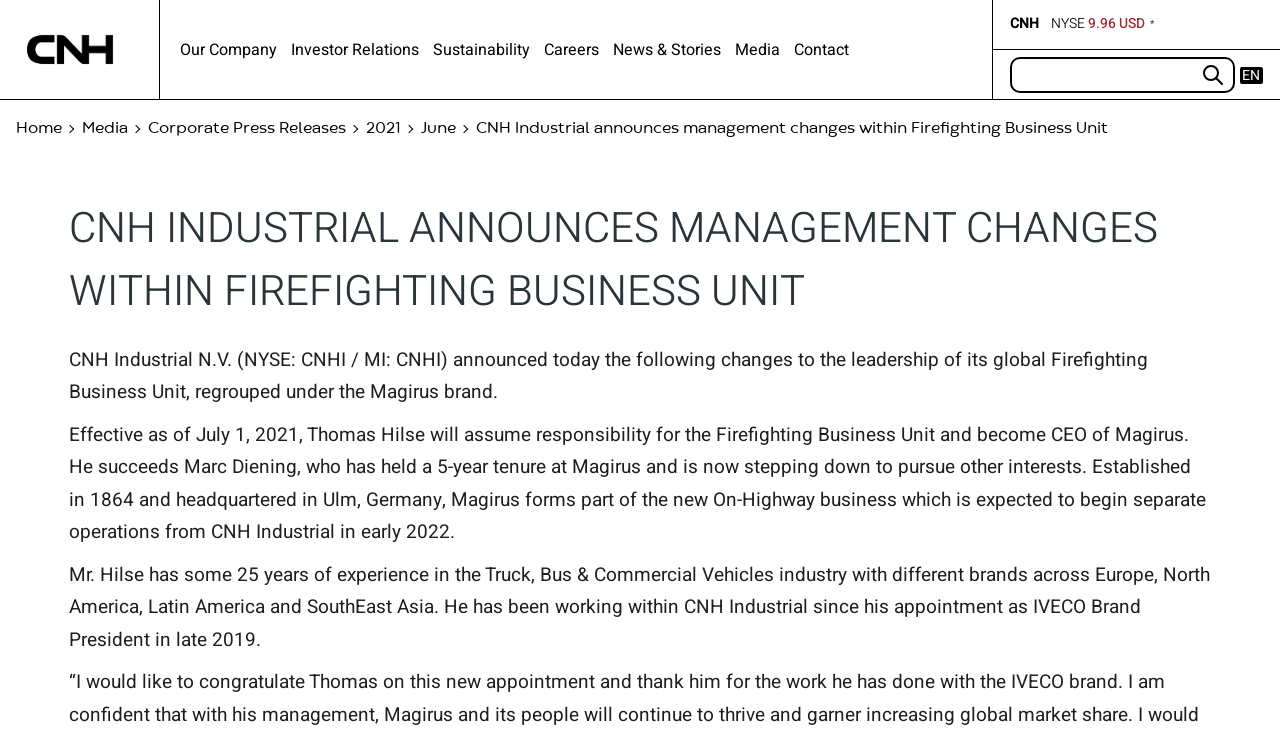Given the following UI element description: "Investor Relations", find the bounding box coordinates in the webpage screenshot.

[0.227, 0.051, 0.327, 0.084]